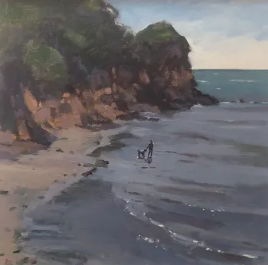Create a vivid and detailed description of the image.

The image captures a serene coastal scene, featuring a painterly depiction of a rocky shore under a softly lit sky. In the foreground, a figure walks along the water's edge, accompanied by a child, creating a sense of warmth and connection. The waves gently lap at their feet, while the soft, muted colors of the sand and sea contrast beautifully with the vibrant greens and browns of the cliffside in the background. This artwork evokes a peaceful, idyllic moment, inviting viewers to appreciate the simplicity of nature and familial bonds. The detailed brushstrokes bring life to the scene, making it a captivating composition that celebrates the beauty of coastal landscapes.